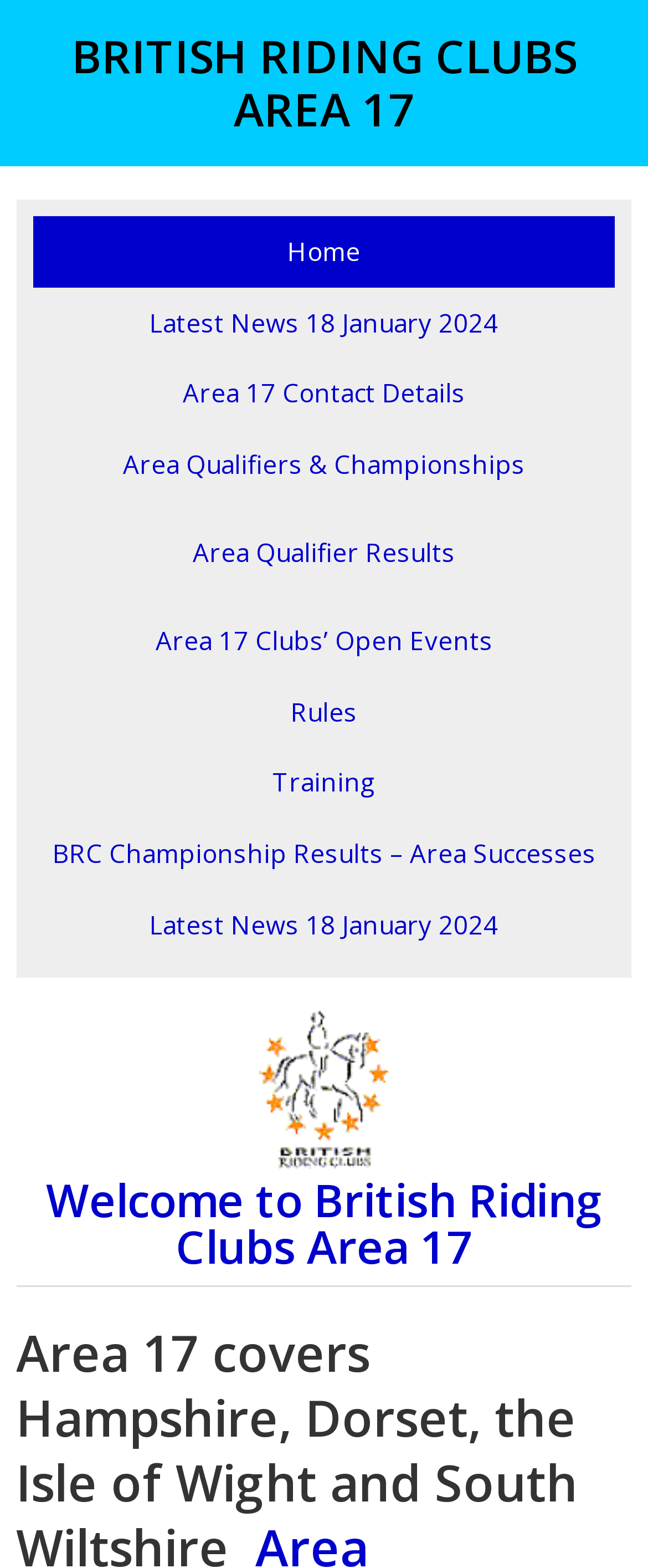Find the bounding box coordinates of the clickable area that will achieve the following instruction: "View 'Area 17 Contact Details'".

[0.051, 0.228, 0.949, 0.274]